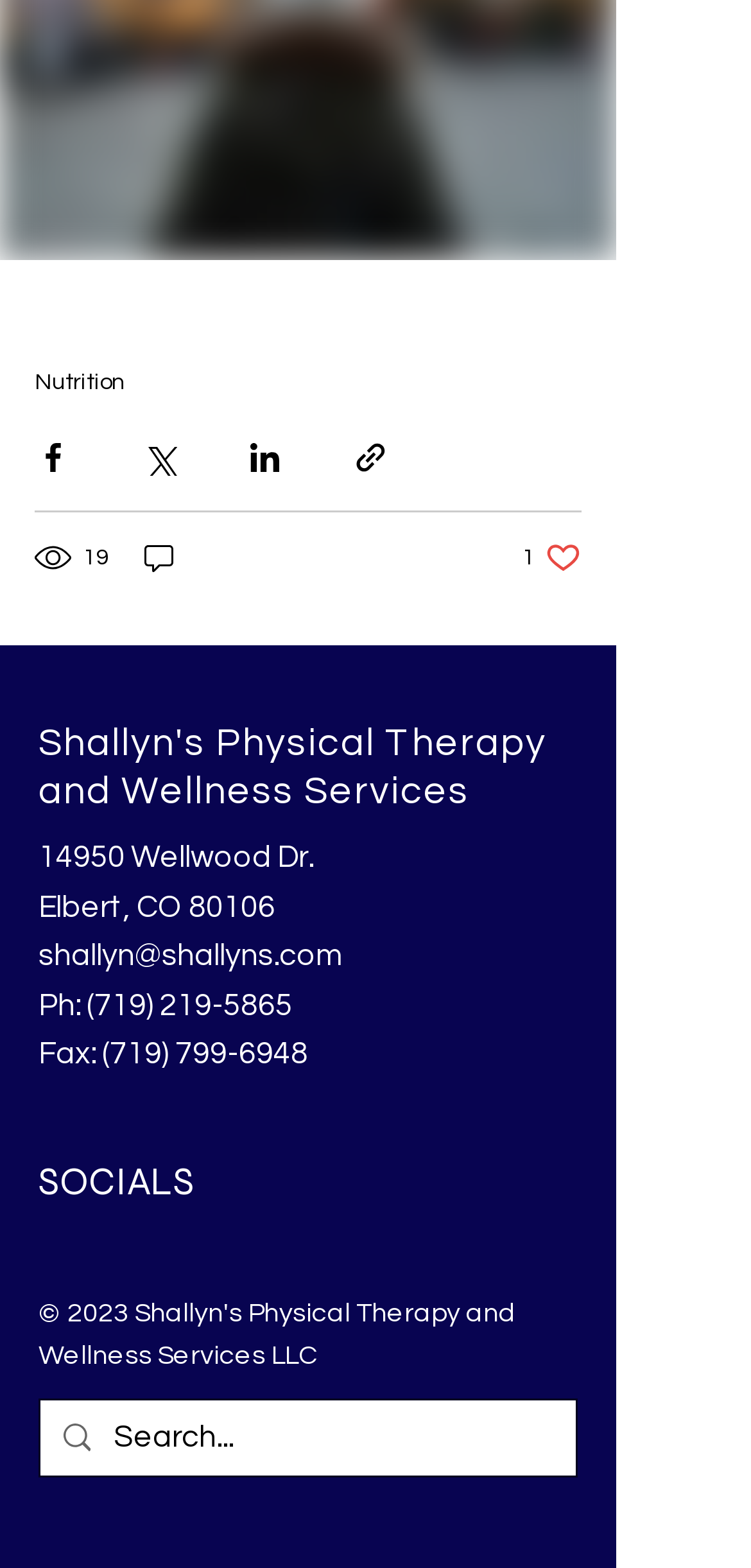How many views does the post have?
Refer to the image and provide a one-word or short phrase answer.

19